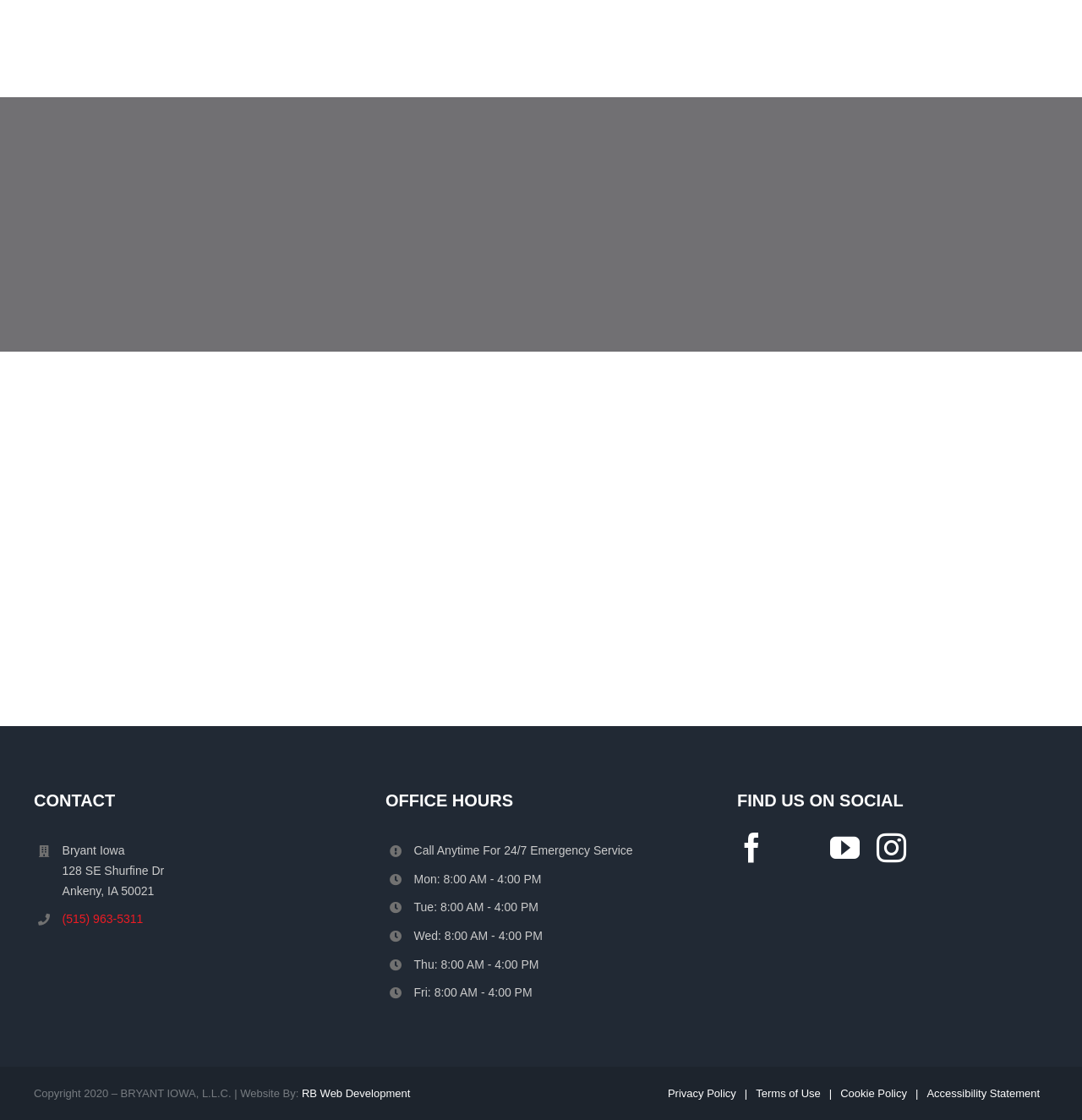Please give a succinct answer using a single word or phrase:
What social media platforms can you find Bryant Iowa on?

Facebook, Google, YouTube, Instagram